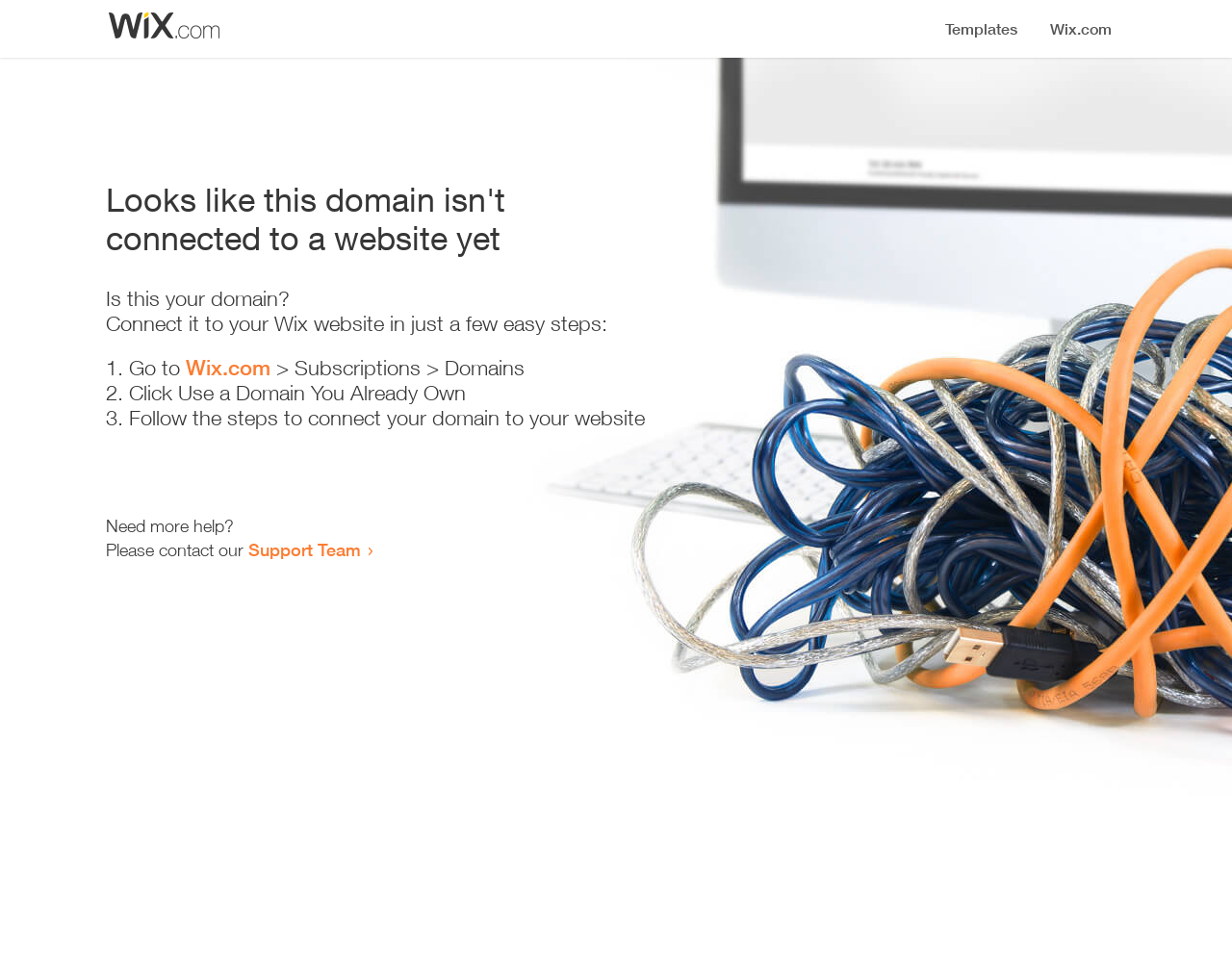Extract the top-level heading from the webpage and provide its text.

Looks like this domain isn't
connected to a website yet